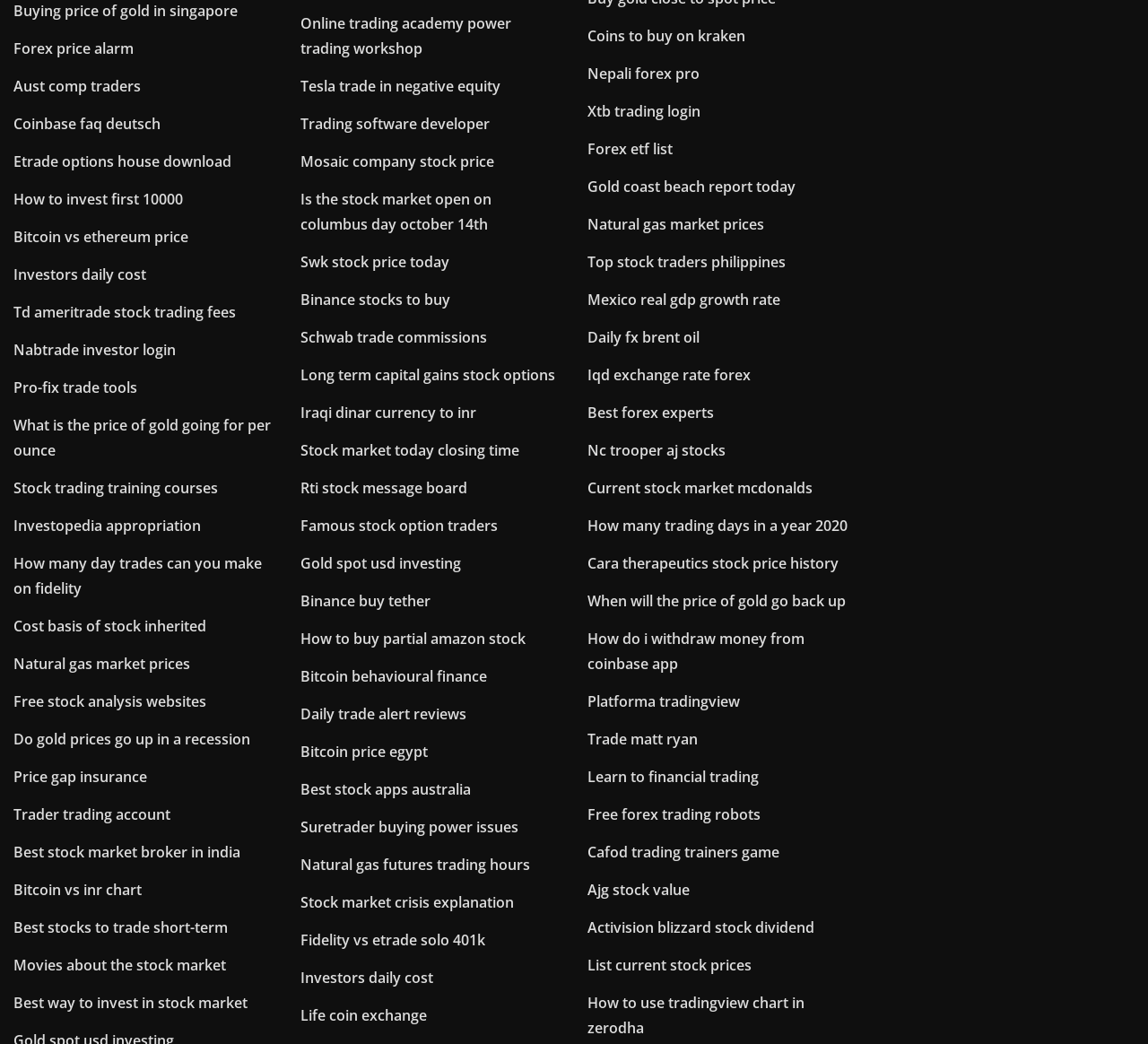Please mark the bounding box coordinates of the area that should be clicked to carry out the instruction: "Explore 'How to invest first 10000'".

[0.012, 0.181, 0.159, 0.2]